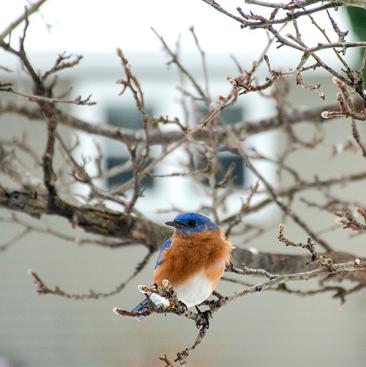Detail the scene depicted in the image with as much precision as possible.

In this image, a male eastern bluebird can be seen perched on a branch, showcasing its vibrant plumage. The bird features a striking blue head and back, complemented by a warm orange-brown chest and a white belly. The branch is bare of leaves, suggesting a late winter or early spring setting, with a blurred background that hints at a house or structure. This serene moment captures the beauty of this charming bird in its natural habitat, emphasizing the intricate details of its feathers and the simplicity of its surrounding environment.